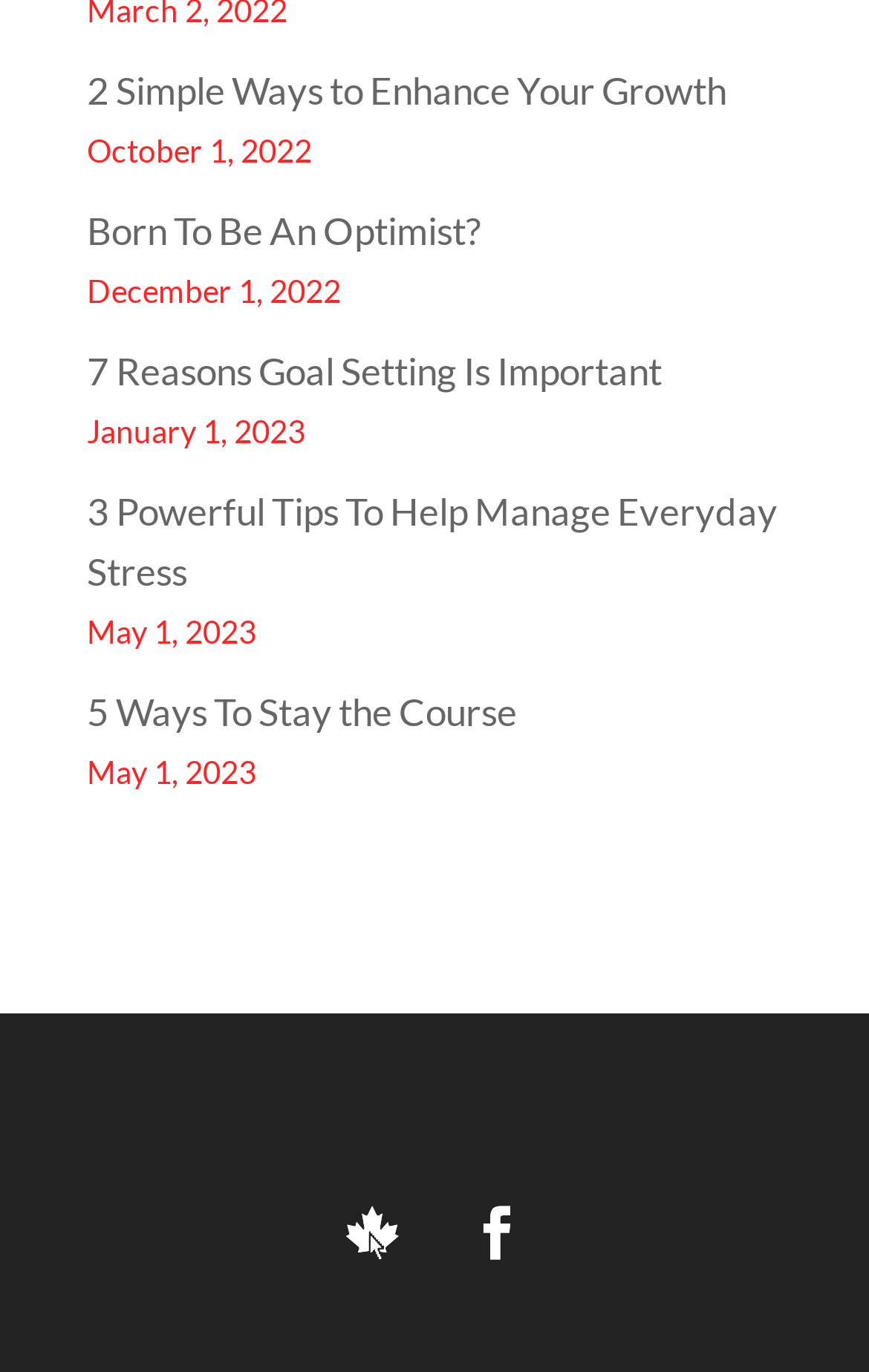Find the bounding box coordinates for the UI element that matches this description: "Read more…".

None